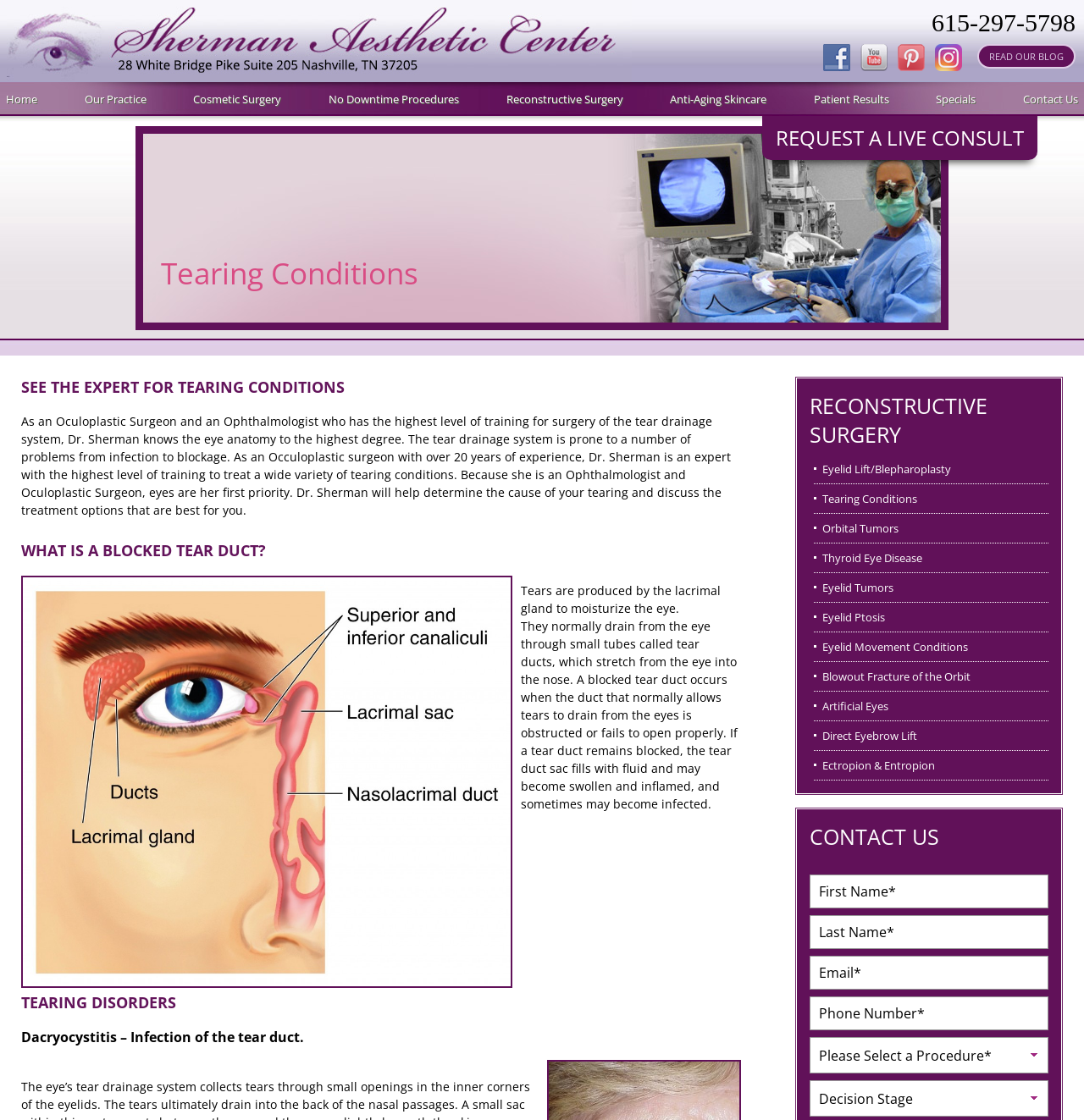Explain the webpage's layout and main content in detail.

This webpage is about Sherman Aesthetic Center, a medical facility that specializes in tearing problems and offers various surgical and non-surgical treatments. At the top of the page, there is a logo and a navigation menu with links to different sections of the website, including "Home", "Our Practice", "Cosmetic Surgery", and "Contact Us".

On the top-right corner, there are social media links to Facebook, YouTube, Pinterest, and Instagram, each accompanied by a small icon. Below the navigation menu, there is a prominent call-to-action button "REQUEST A LIVE CONSULT" and a phone number "615-297-5798".

The main content of the page is divided into several sections. The first section is about tearing conditions, with a heading "Tearing Conditions" and a brief introduction to the topic. Below this, there is a section "SEE THE EXPERT FOR TEARING CONDITIONS" with a detailed description of Dr. Sherman's expertise and qualifications in treating tearing conditions.

The next section is about blocked tear ducts, with a heading "WHAT IS A BLOCKED TEAR DUCT?" and a brief explanation of the condition. This section also includes an image. Following this, there is a section "TEARING DISORDERS" with a list of different types of tearing disorders, including dacryocystitis, eyelid lift, tearing conditions, orbital tumors, and more.

On the right side of the page, there is a section "RECONSTRUCTIVE SURGERY" with links to various procedures, including eyelid lift, tearing conditions, orbital tumors, and more. Below this, there is a "CONTACT US" section with a form to fill out, including fields for first name, last name, email, phone number, procedure of interest, and decision stage.

Overall, the webpage is well-organized and easy to navigate, with clear headings and concise descriptions of the different sections and procedures.